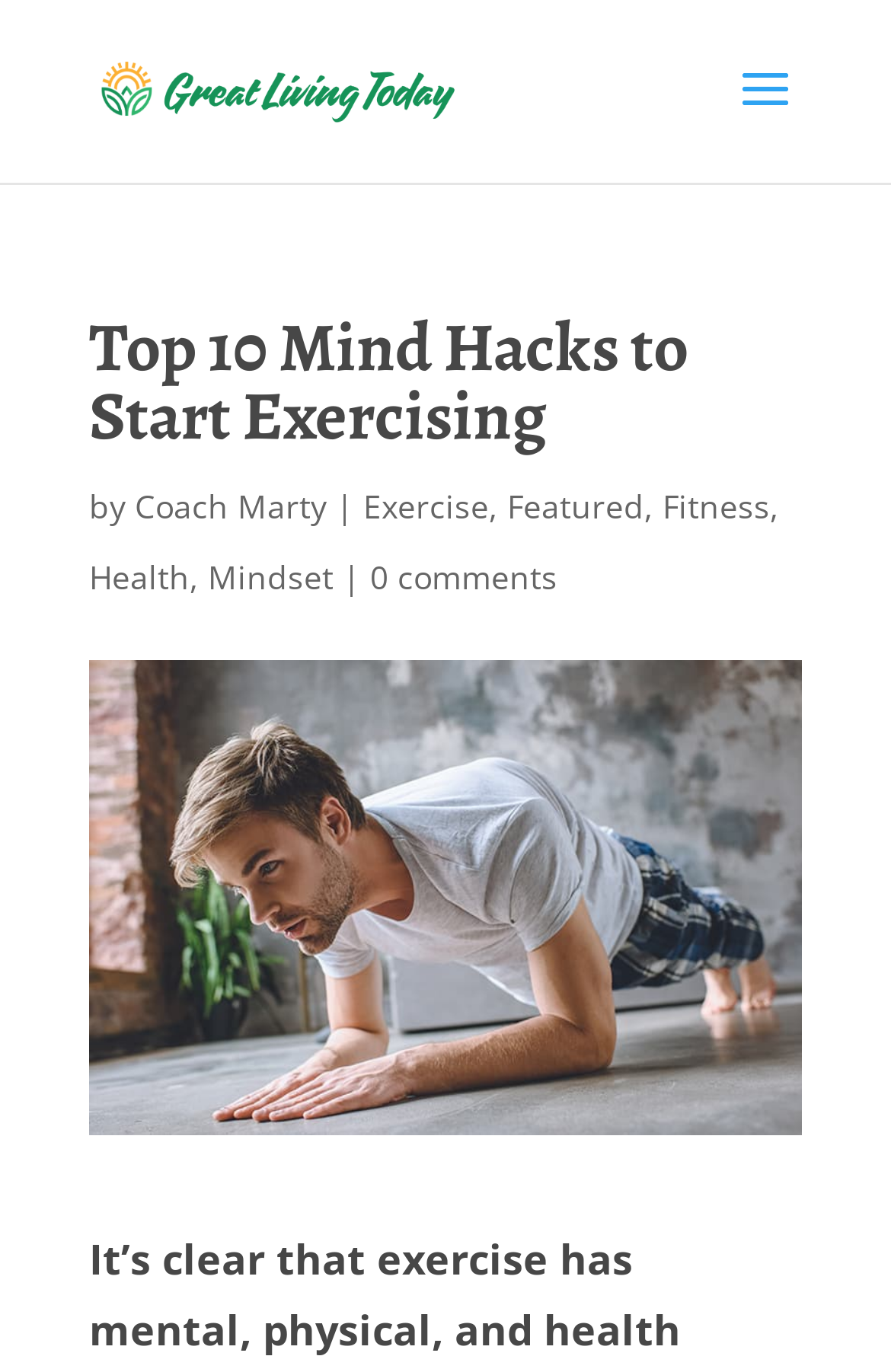Given the element description, predict the bounding box coordinates in the format (top-left x, top-left y, bottom-right x, bottom-right y), using floating point numbers between 0 and 1: Health

[0.1, 0.404, 0.213, 0.436]